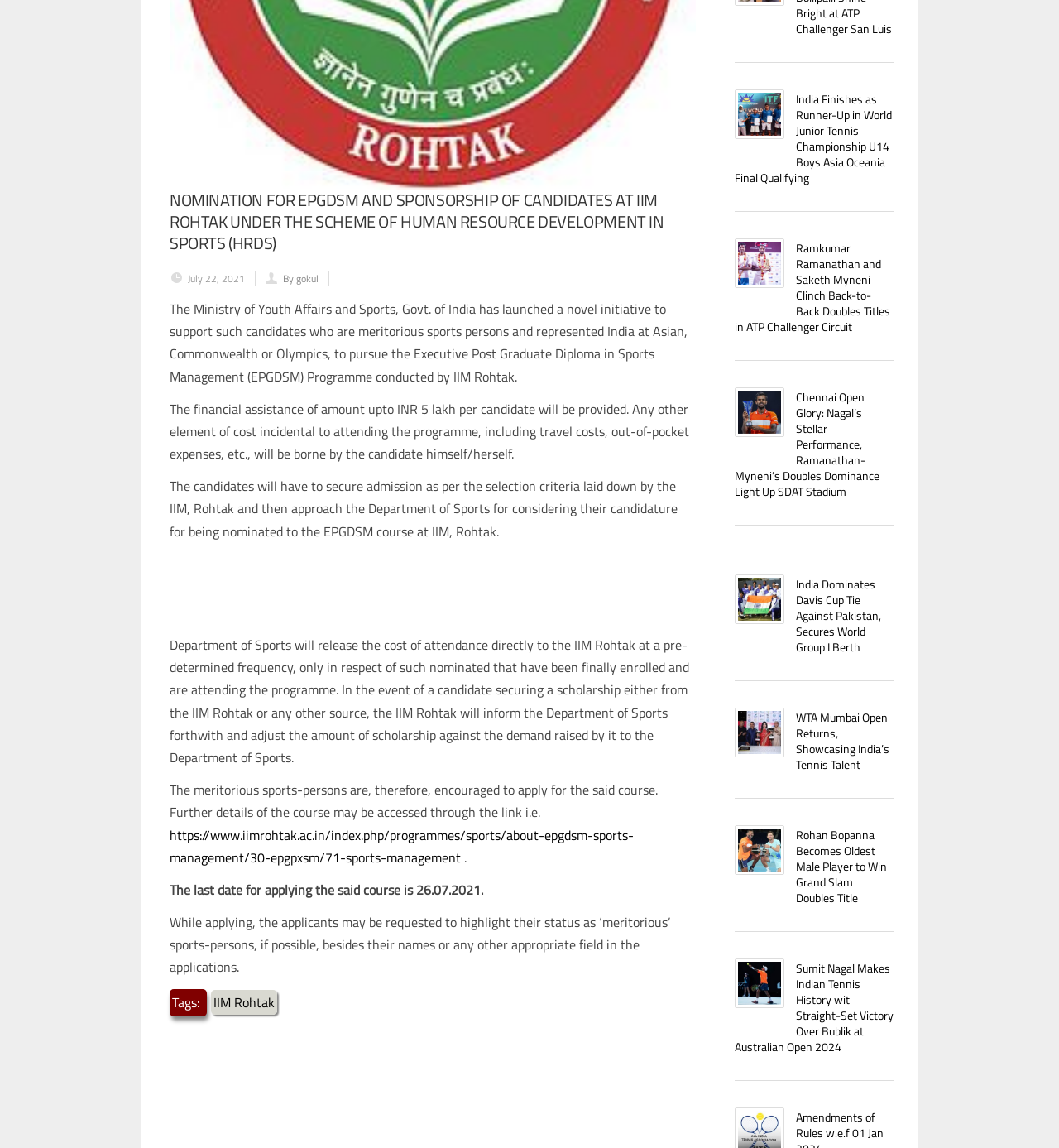Using the format (top-left x, top-left y, bottom-right x, bottom-right y), provide the bounding box coordinates for the described UI element. All values should be floating point numbers between 0 and 1: title="Instagram"

[0.204, 0.35, 0.234, 0.363]